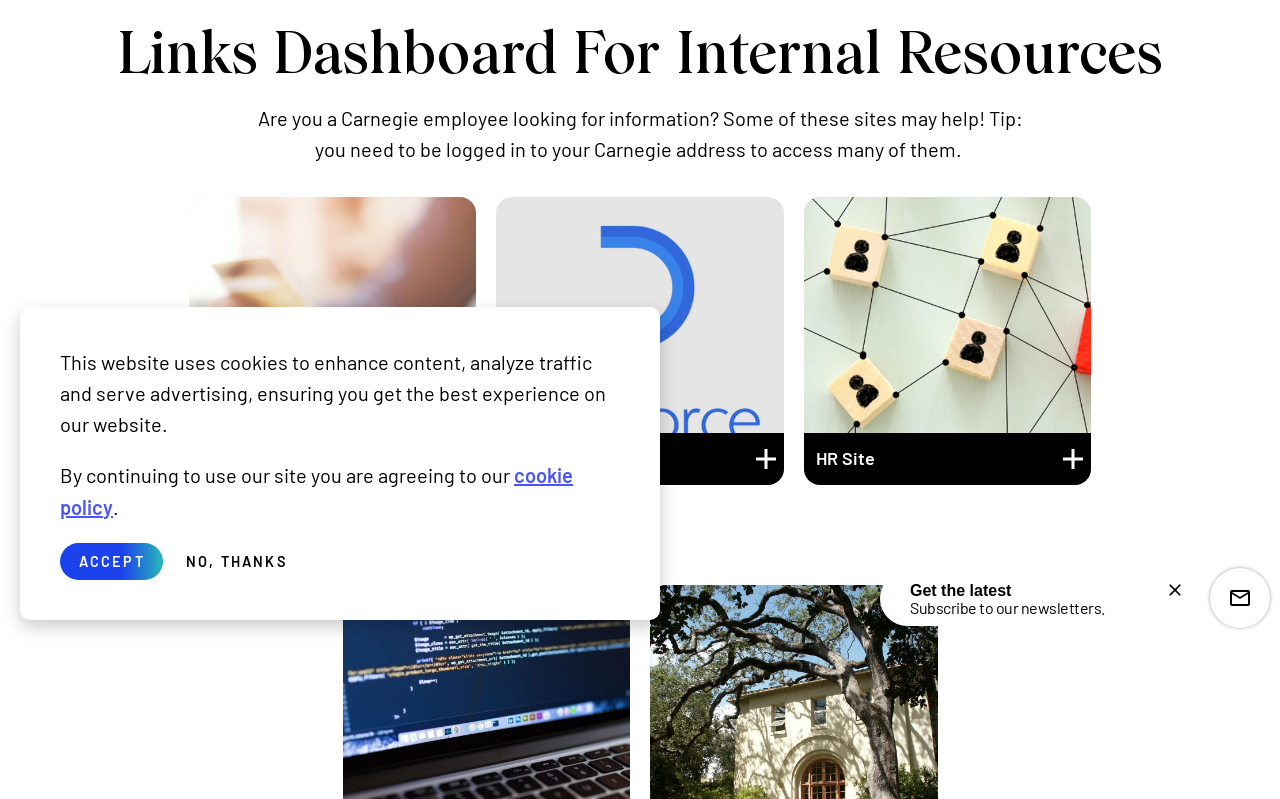Using the element description provided, determine the bounding box coordinates in the format (top-left x, top-left y, bottom-right x, bottom-right y). Ensure that all values are floating point numbers between 0 and 1. Element description: cookie policy

[0.047, 0.58, 0.448, 0.649]